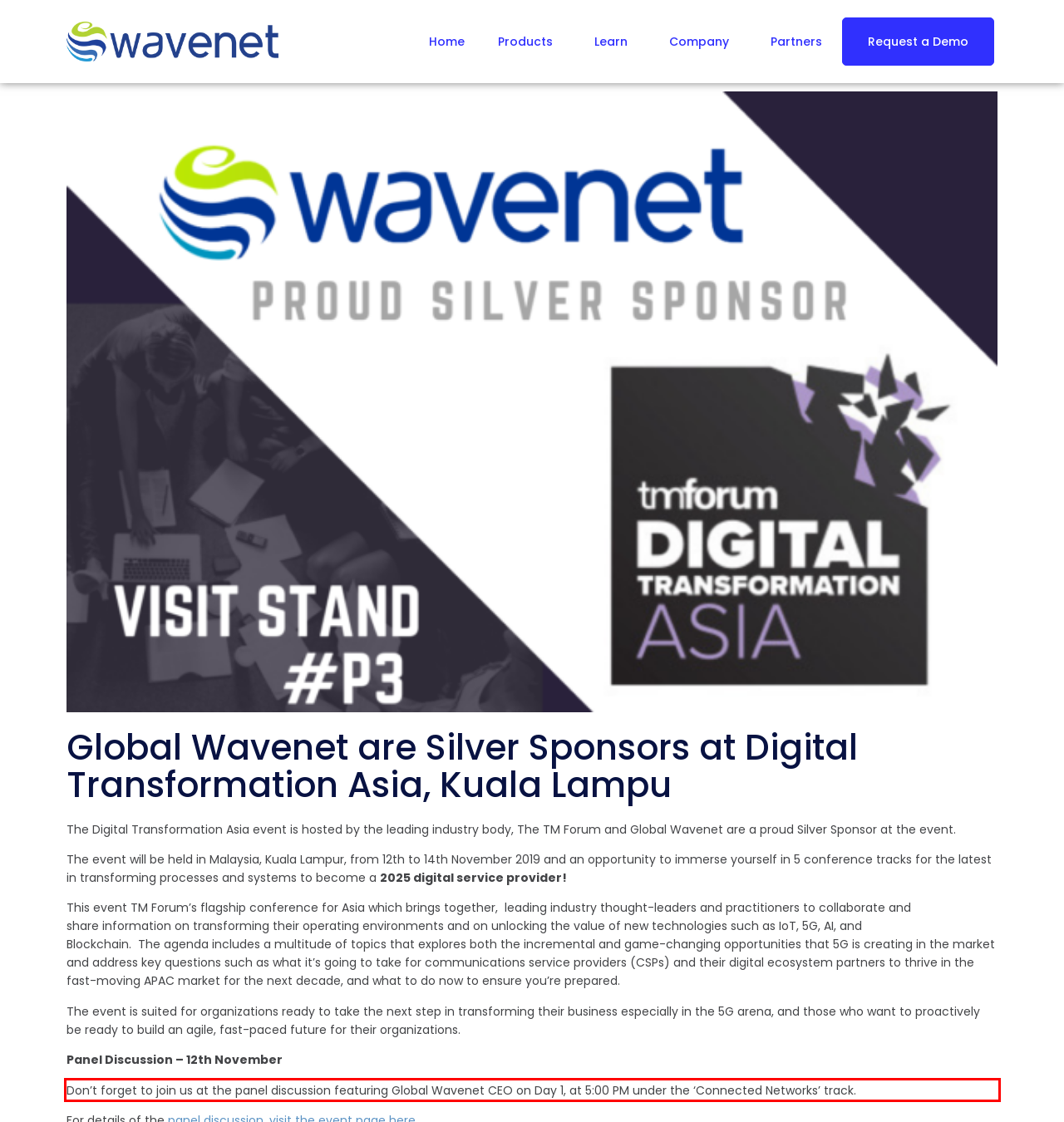There is a UI element on the webpage screenshot marked by a red bounding box. Extract and generate the text content from within this red box.

Don’t forget to join us at the panel discussion featuring Global Wavenet CEO on Day 1, at 5:00 PM under the ‘Connected Networks’ track.